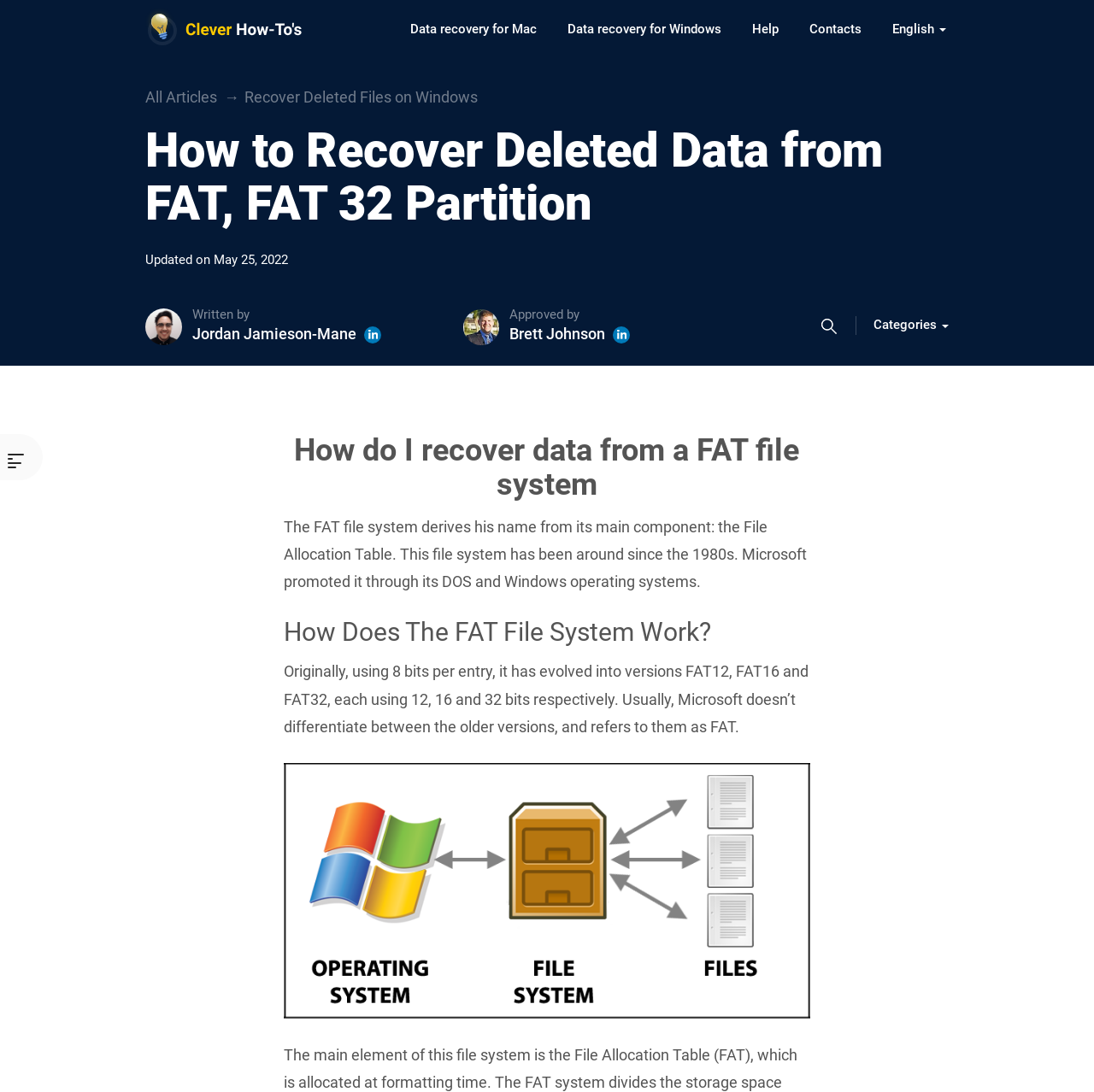Pinpoint the bounding box coordinates of the element to be clicked to execute the instruction: "Click on the 'Categories' button".

[0.798, 0.29, 0.867, 0.307]